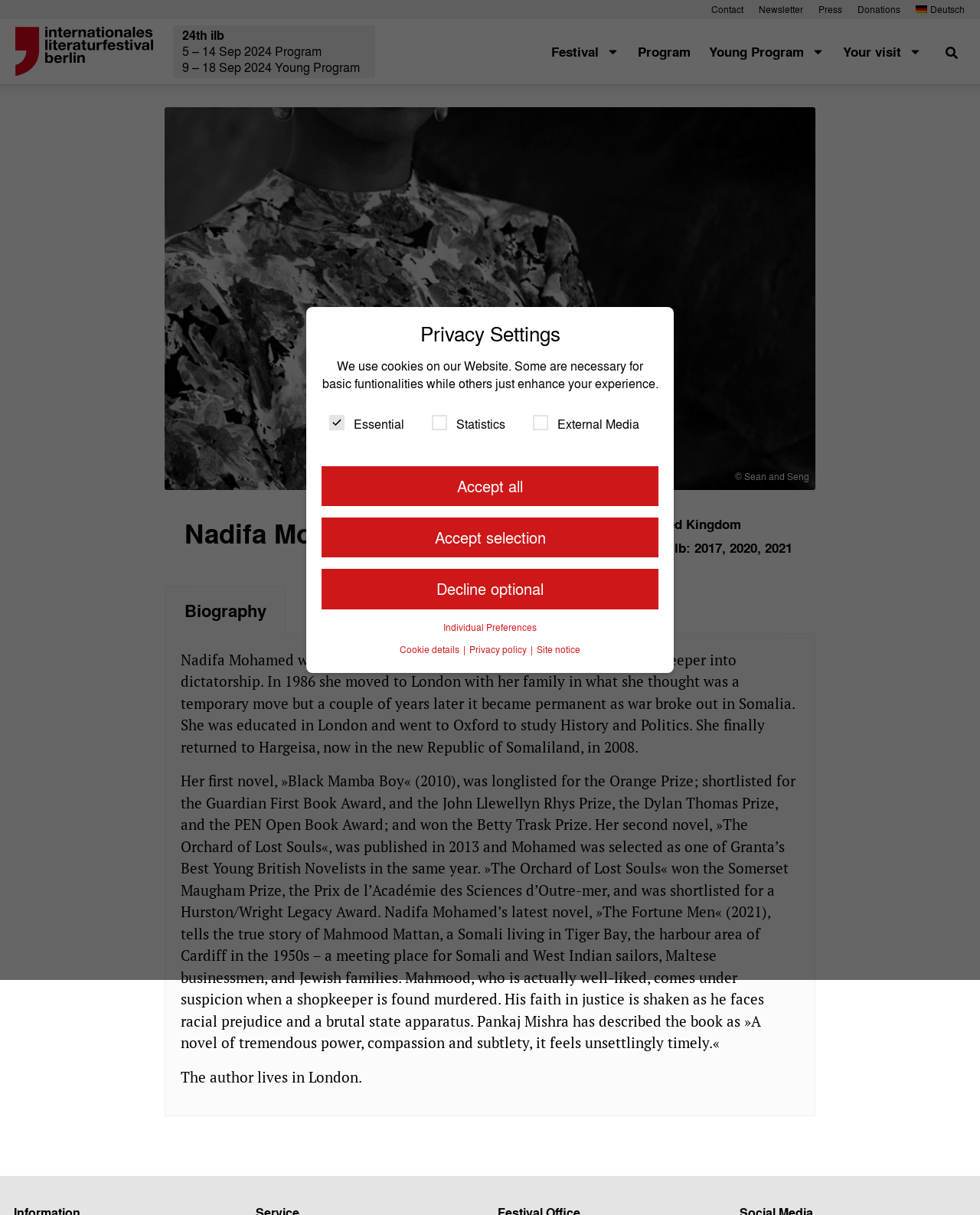Review the image closely and give a comprehensive answer to the question: Where does Nadifa Mohamed live?

According to the biography section, Nadifa Mohamed lives in London.